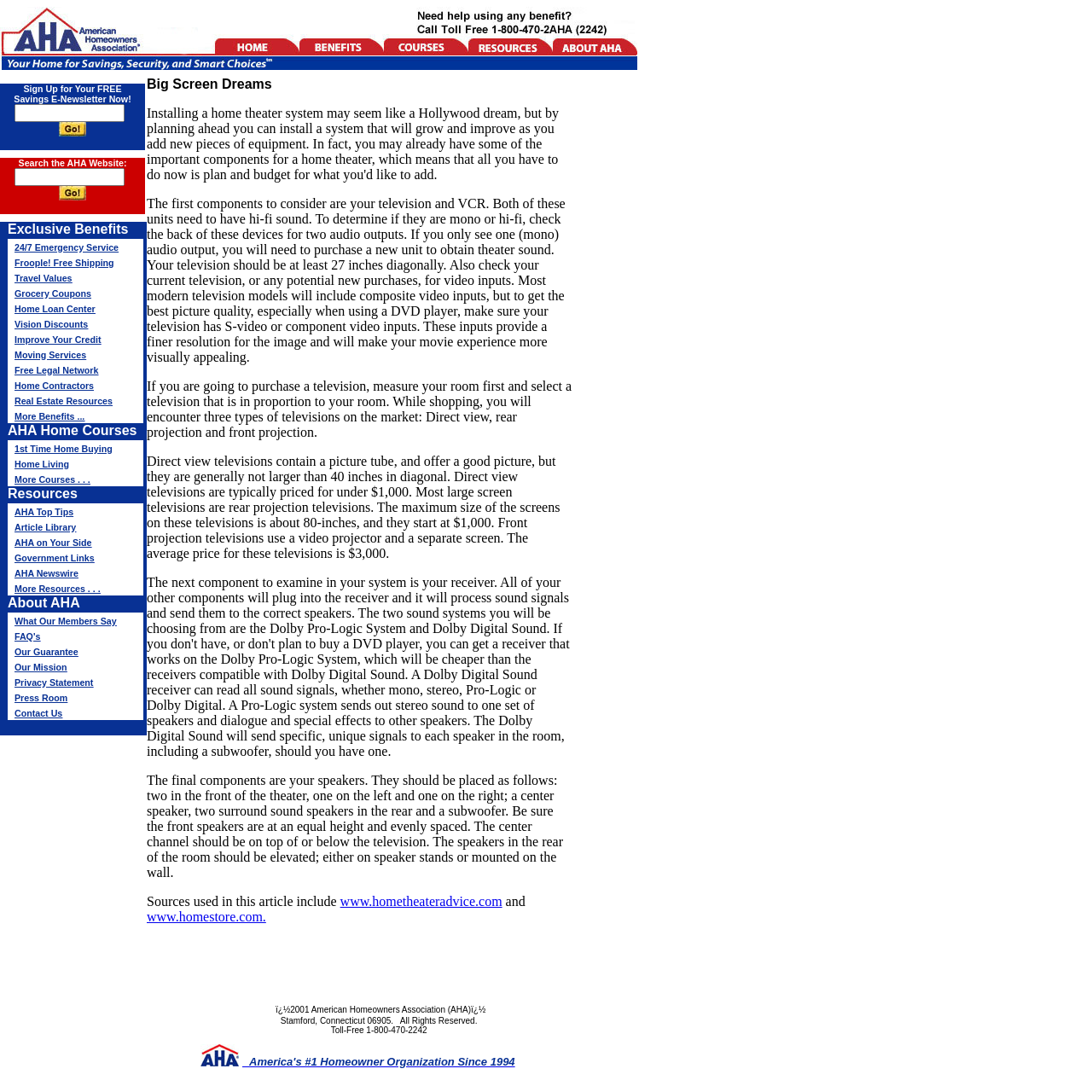Can you give a detailed response to the following question using the information from the image? What type of benefits are offered by AHA?

The webpage lists various benefits offered by AHA, including 24/7 emergency service, Froople! free shipping, travel values, grocery coupons, and more. These benefits are categorized as exclusive benefits, suggesting that they are unique to AHA members.